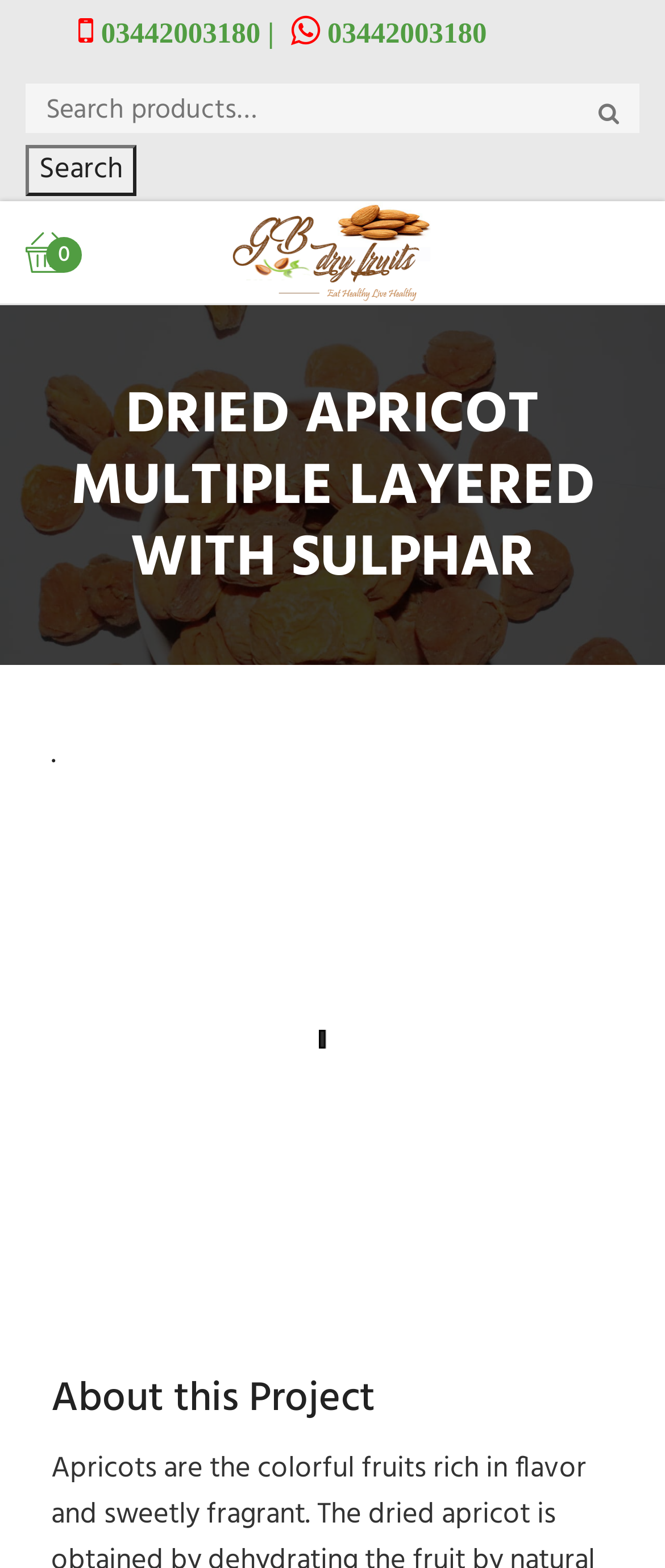Given the element description Search, specify the bounding box coordinates of the corresponding UI element in the format (top-left x, top-left y, bottom-right x, bottom-right y). All values must be between 0 and 1.

[0.038, 0.092, 0.205, 0.125]